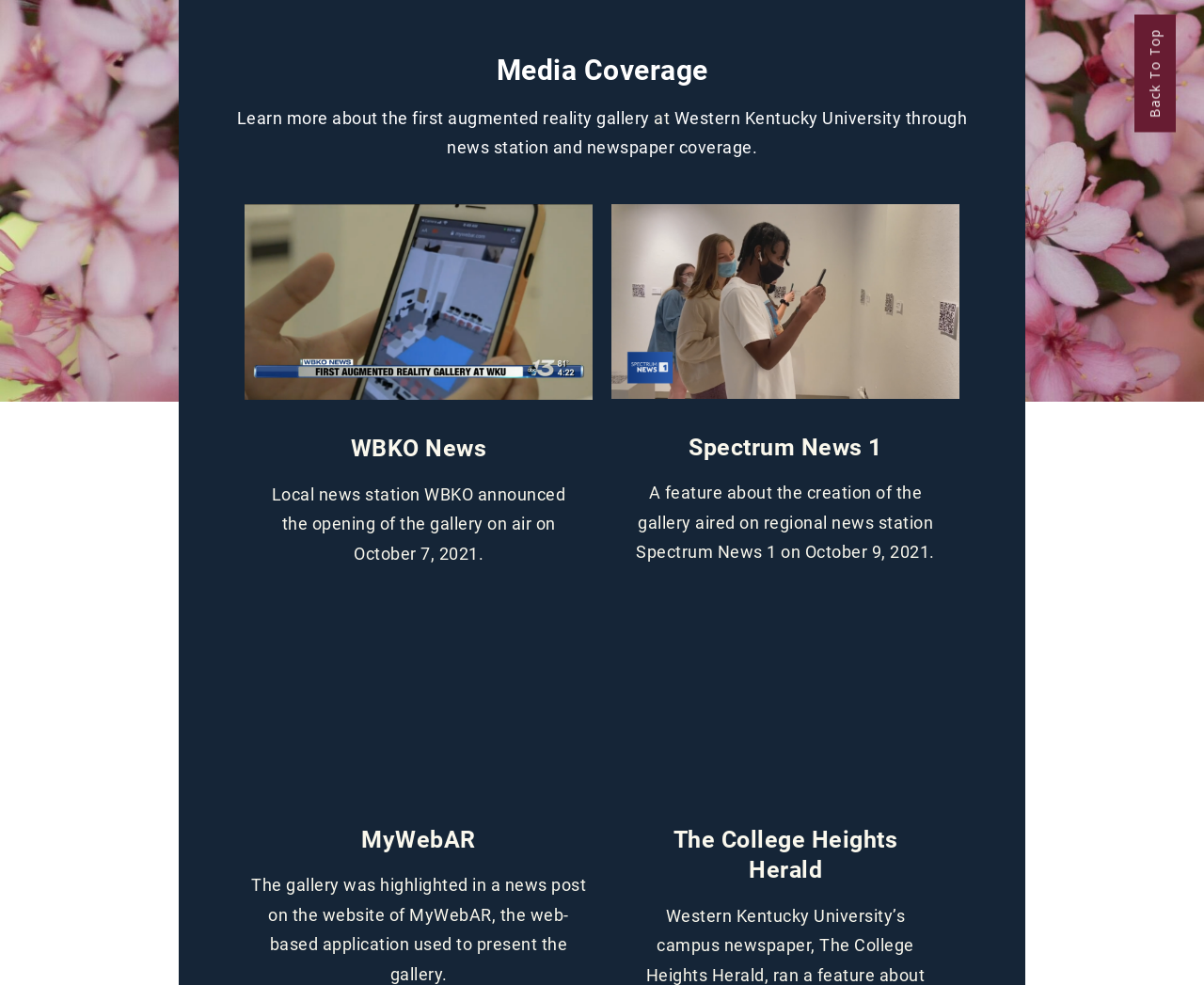Using the information in the image, give a detailed answer to the following question: What is the purpose of the 'Back To Top' button?

I inferred the purpose of the 'Back To Top' button based on its common usage on webpages, which is to allow users to quickly navigate back to the top of the page.